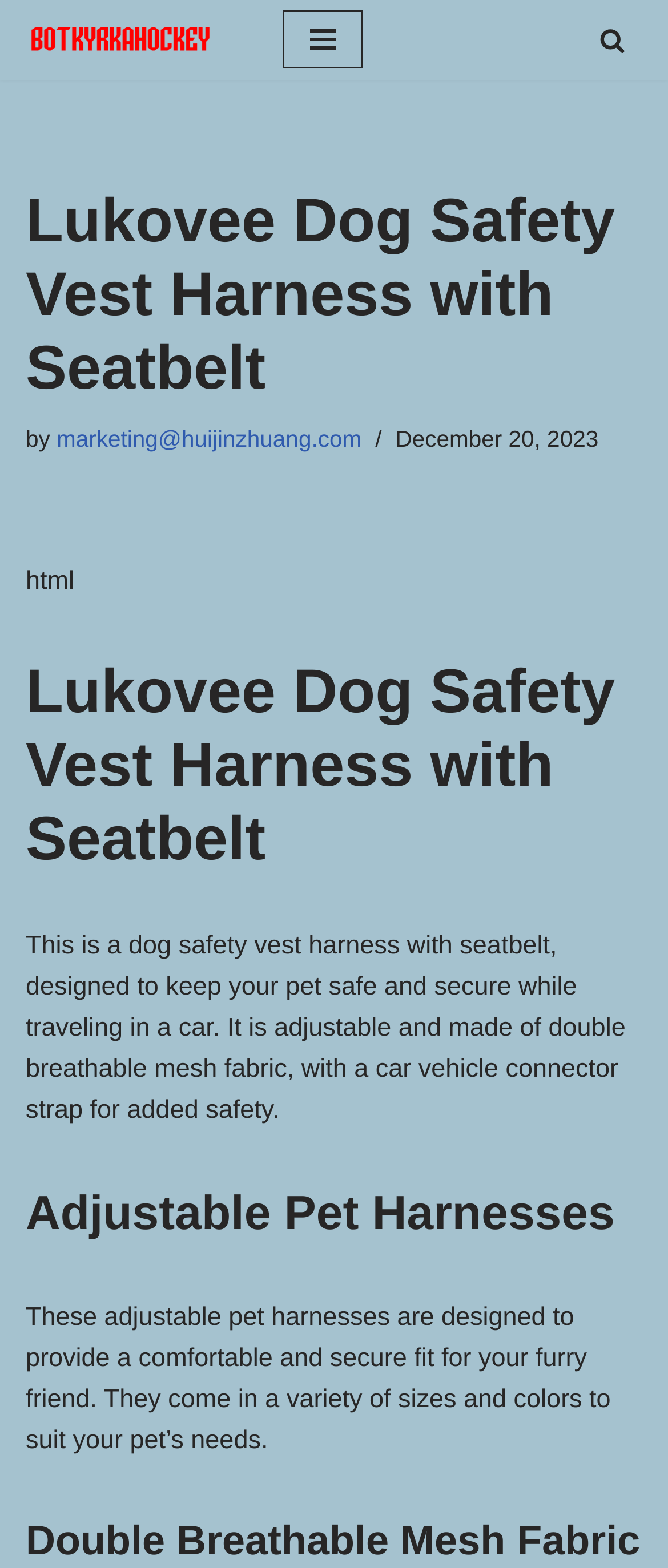What type of harnesses are described in the second section?
Please provide a full and detailed response to the question.

I found the type of harnesses described in the second section by looking at the heading element with the text 'Adjustable Pet Harnesses' and reading the static text element that follows, which describes the features of these harnesses.